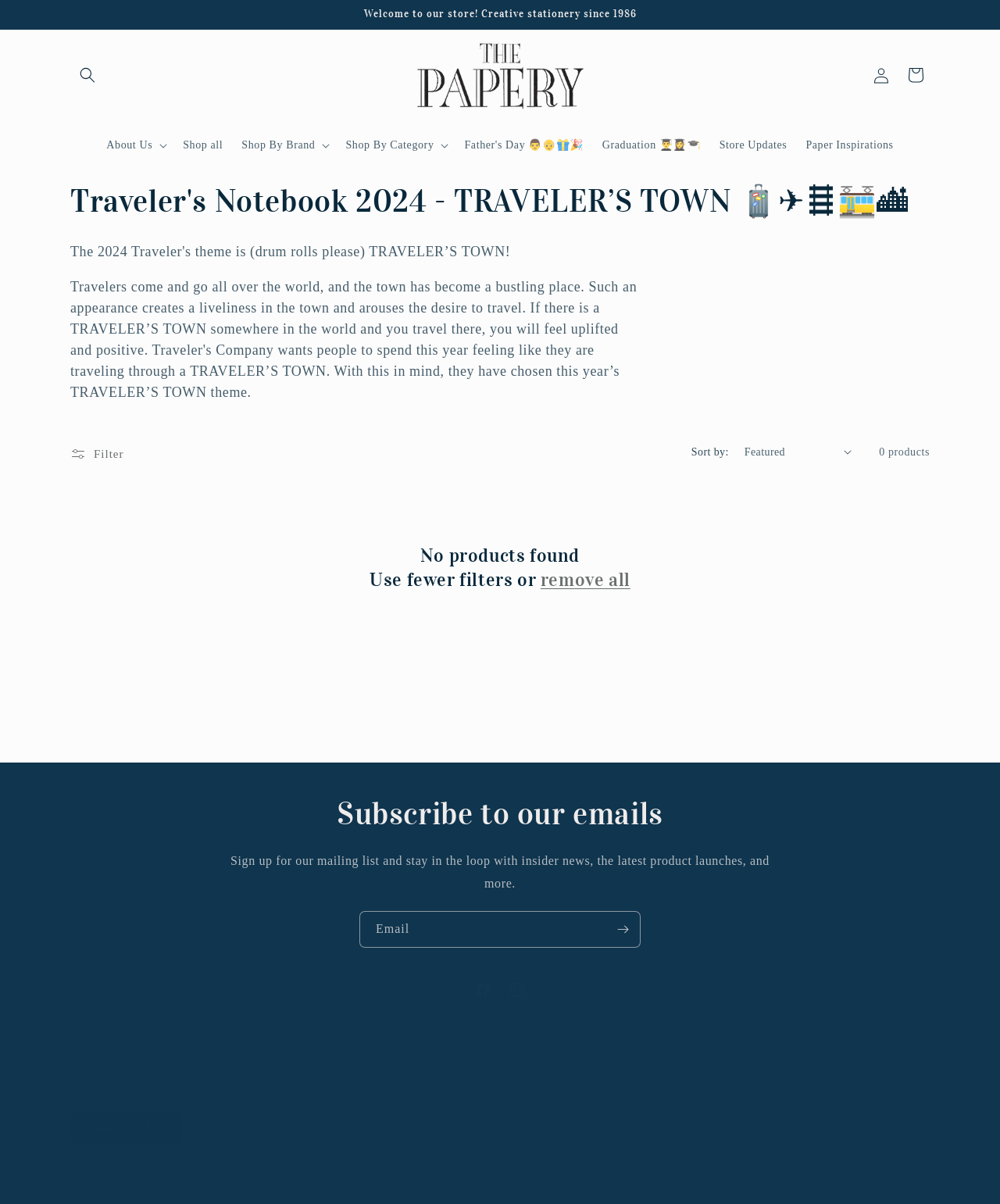Can you identify the bounding box coordinates of the clickable region needed to carry out this instruction: 'Log in to your account'? The coordinates should be four float numbers within the range of 0 to 1, stated as [left, top, right, bottom].

[0.864, 0.048, 0.898, 0.077]